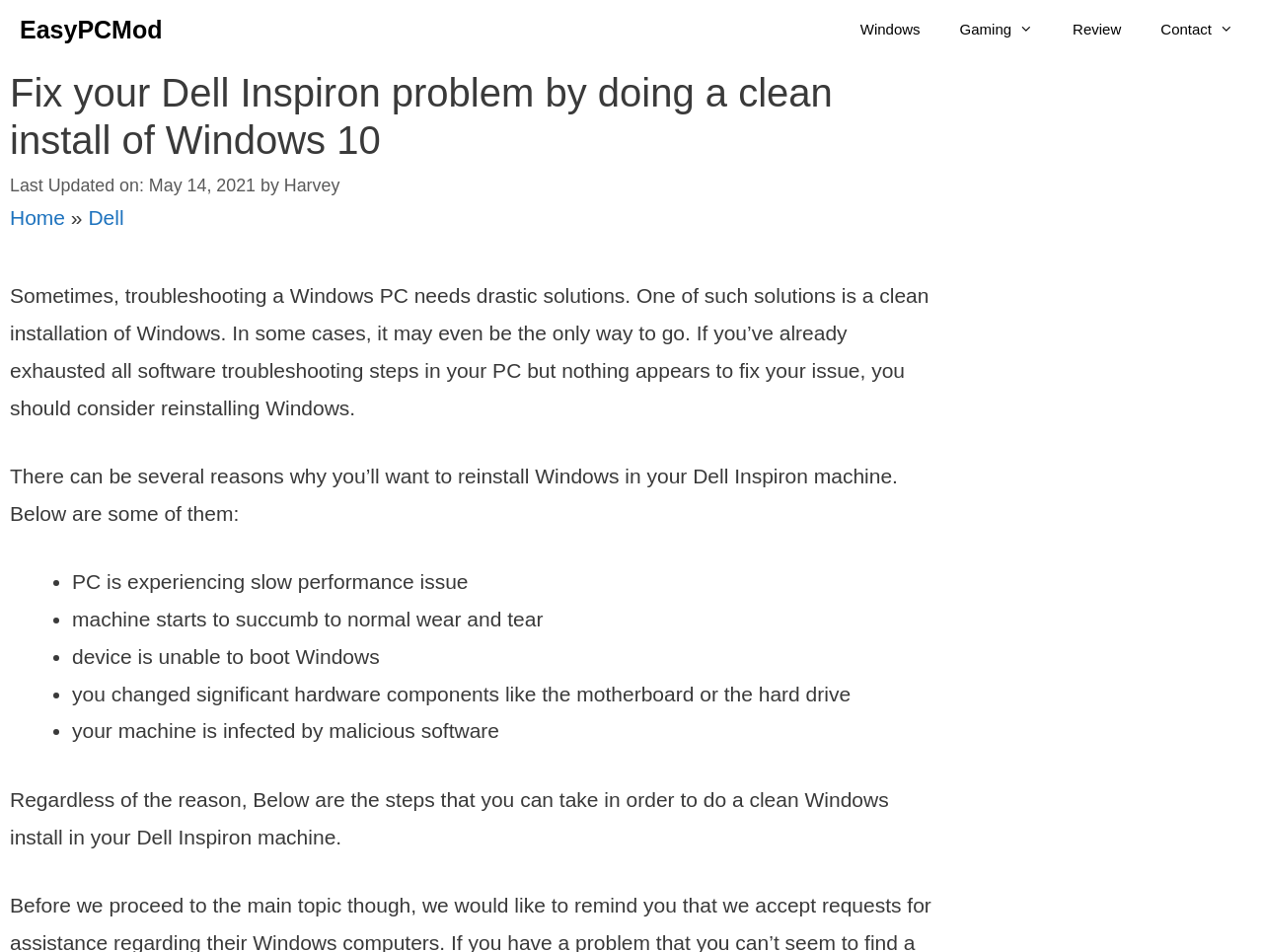Please identify the bounding box coordinates of the element's region that should be clicked to execute the following instruction: "Click on the 'Windows' link". The bounding box coordinates must be four float numbers between 0 and 1, i.e., [left, top, right, bottom].

[0.665, 0.0, 0.744, 0.062]